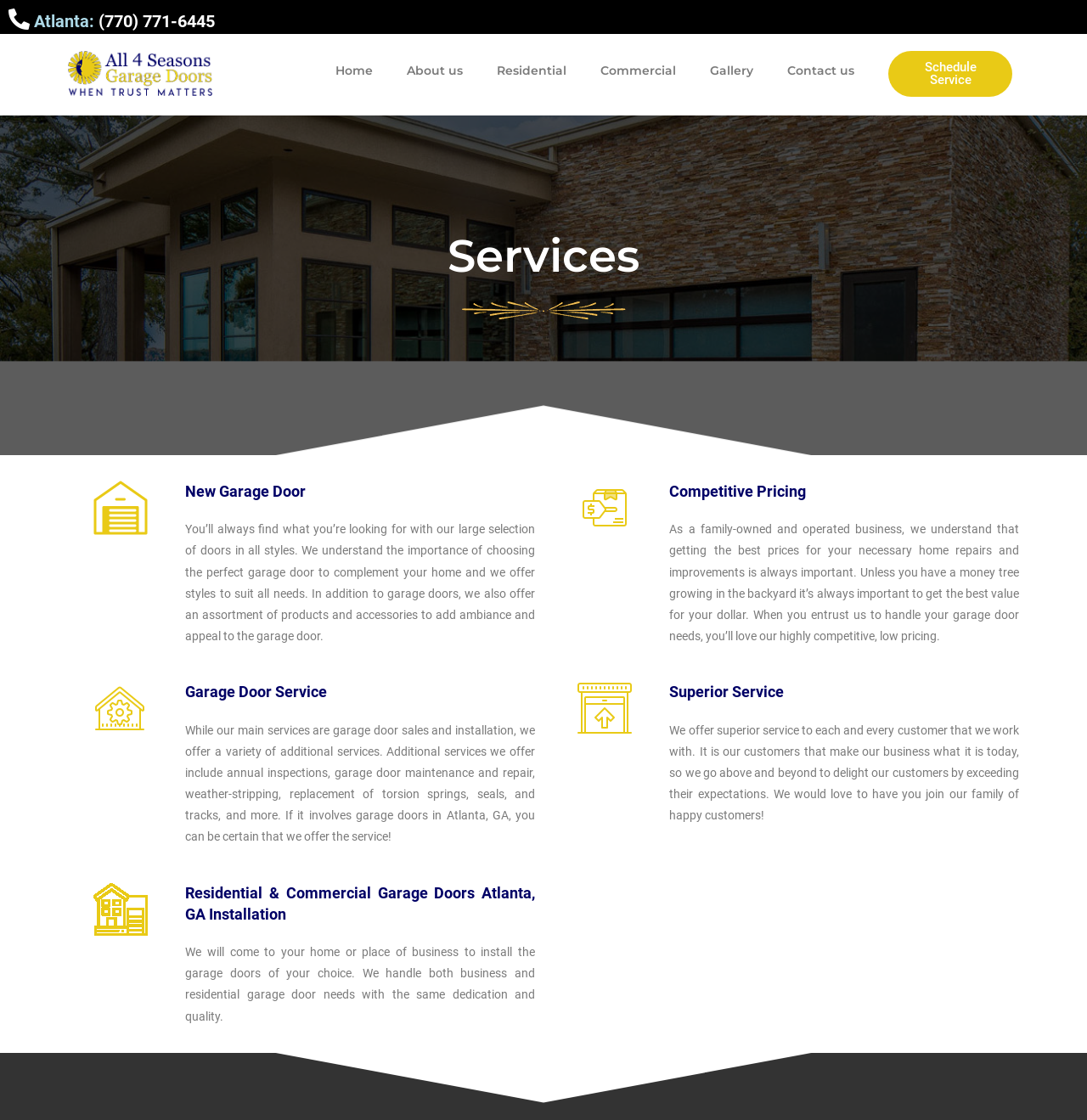Look at the image and give a detailed response to the following question: What is the importance of choosing a garage door?

According to the StaticText 'We understand the importance of choosing the perfect garage door to complement your home...', the importance of choosing a garage door is to complement the home.